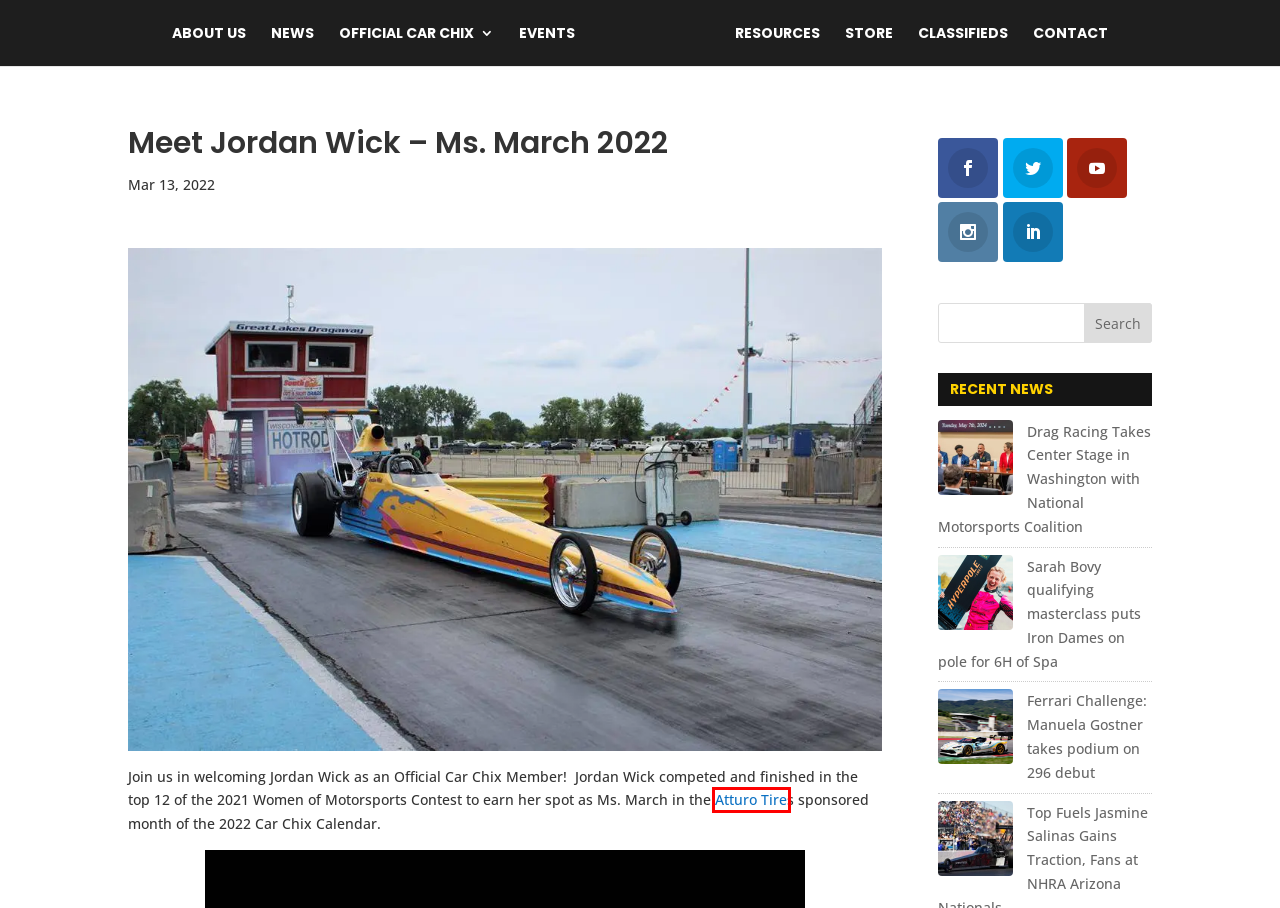Observe the screenshot of a webpage with a red bounding box around an element. Identify the webpage description that best fits the new page after the element inside the bounding box is clicked. The candidates are:
A. Ferrari Challenge: Manuela Gostner takes podium on 296 debut
B. Resources | Car Chix
C. Atturo Tires – Specialty & Performance Tires
D. Sarah Bovy qualifying masterclass puts Iron Dames on pole for 6H of Spa
E. News | Car Chix
F. CONTACT US | Car Chix
G. About Us | Car Chix
H. Car Chix Schedule | Car Chix

C